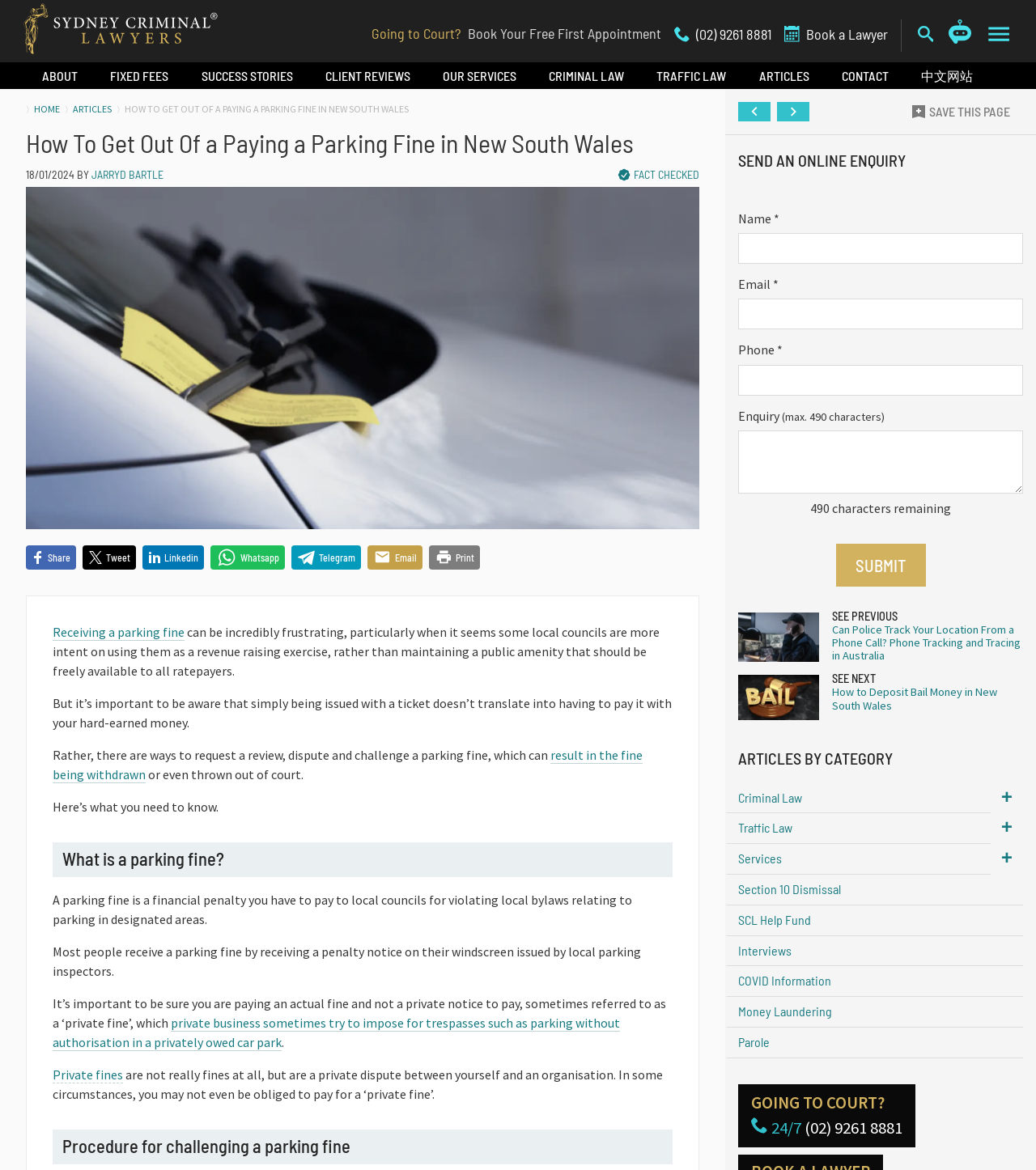Pinpoint the bounding box coordinates of the element to be clicked to execute the instruction: "Search".

[0.886, 0.022, 0.904, 0.039]